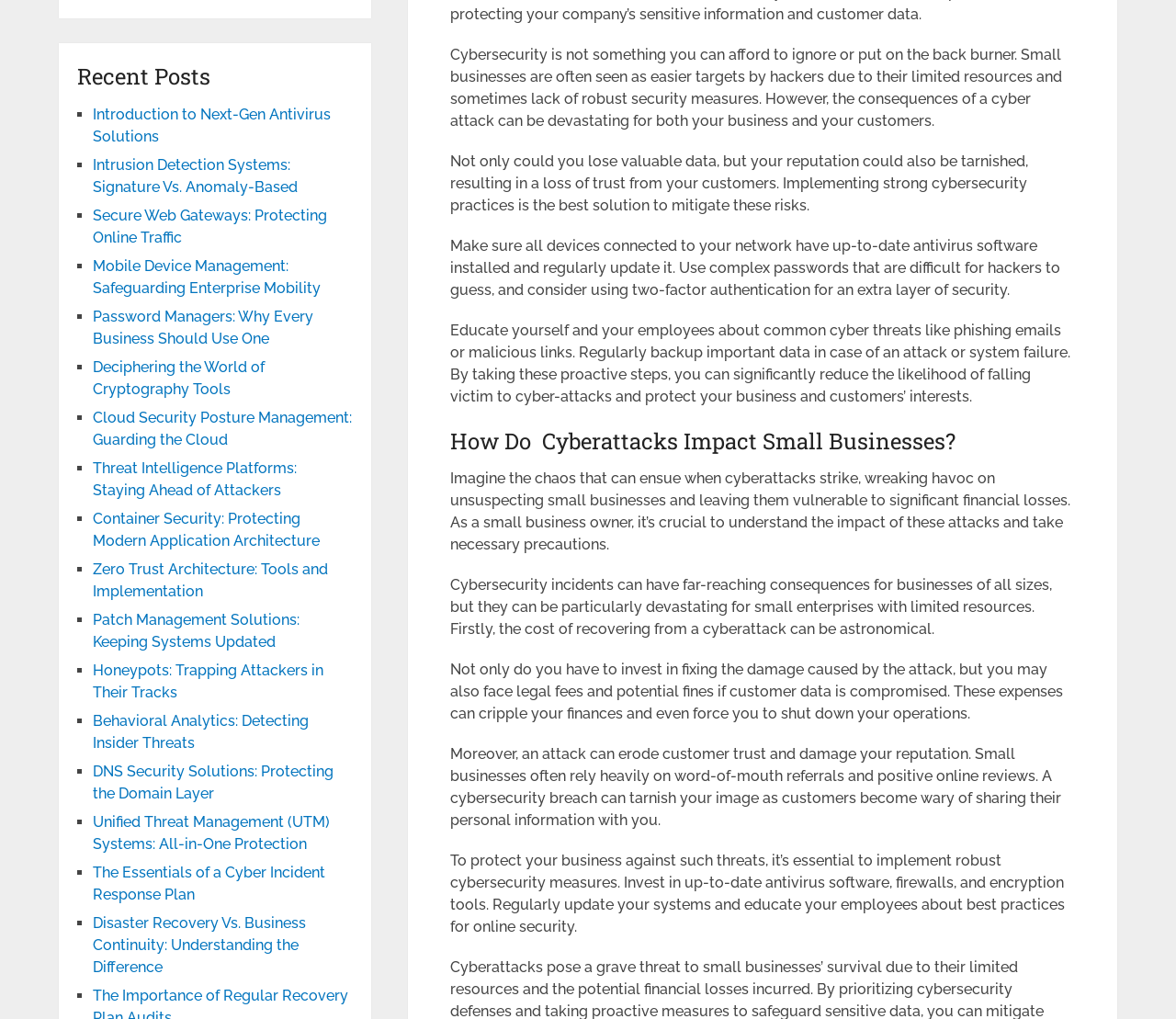Provide the bounding box coordinates for the area that should be clicked to complete the instruction: "Go to Home".

None